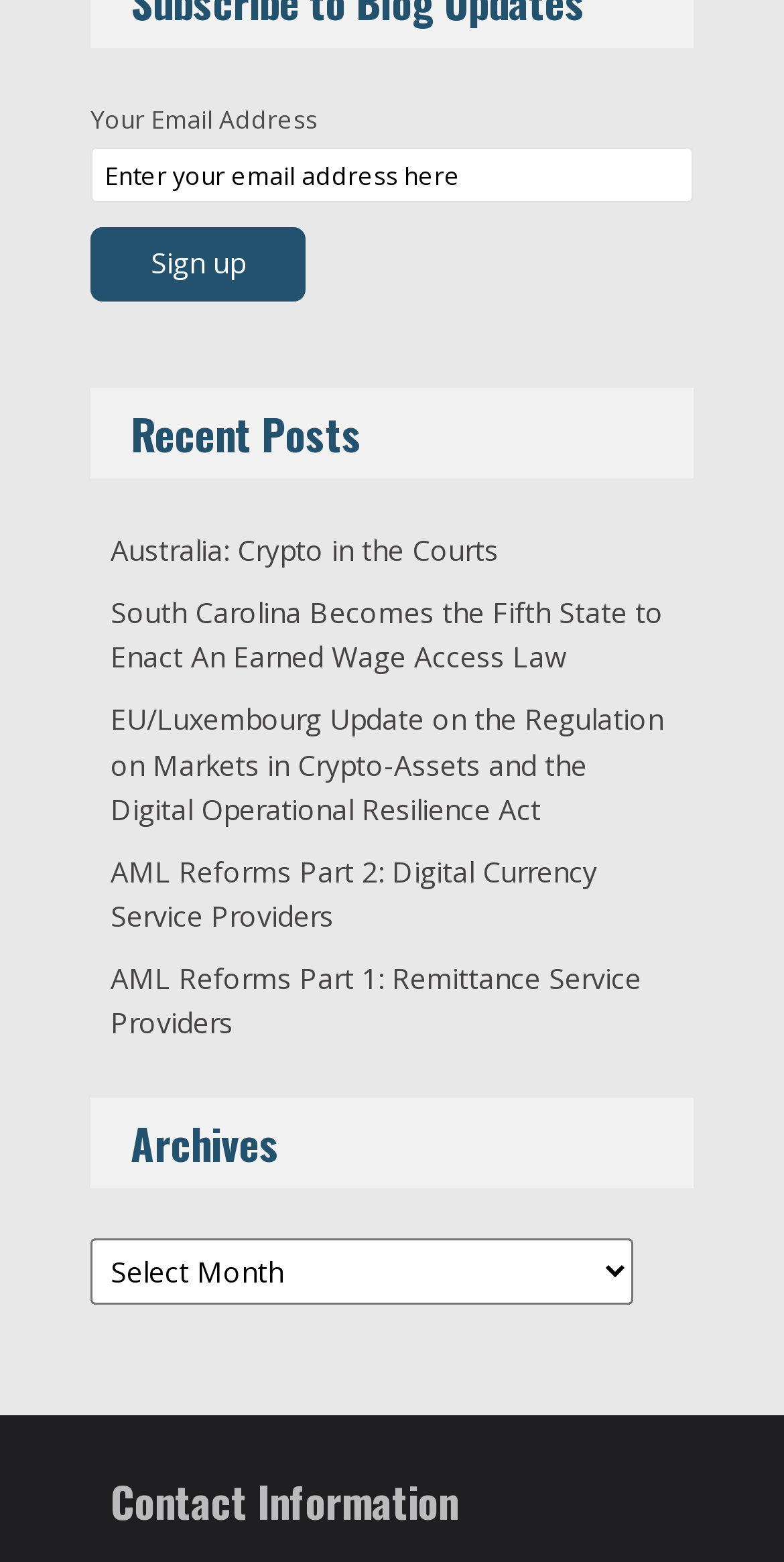Please determine the bounding box coordinates for the element that should be clicked to follow these instructions: "View 'Contact Information'".

[0.141, 0.945, 0.859, 0.978]